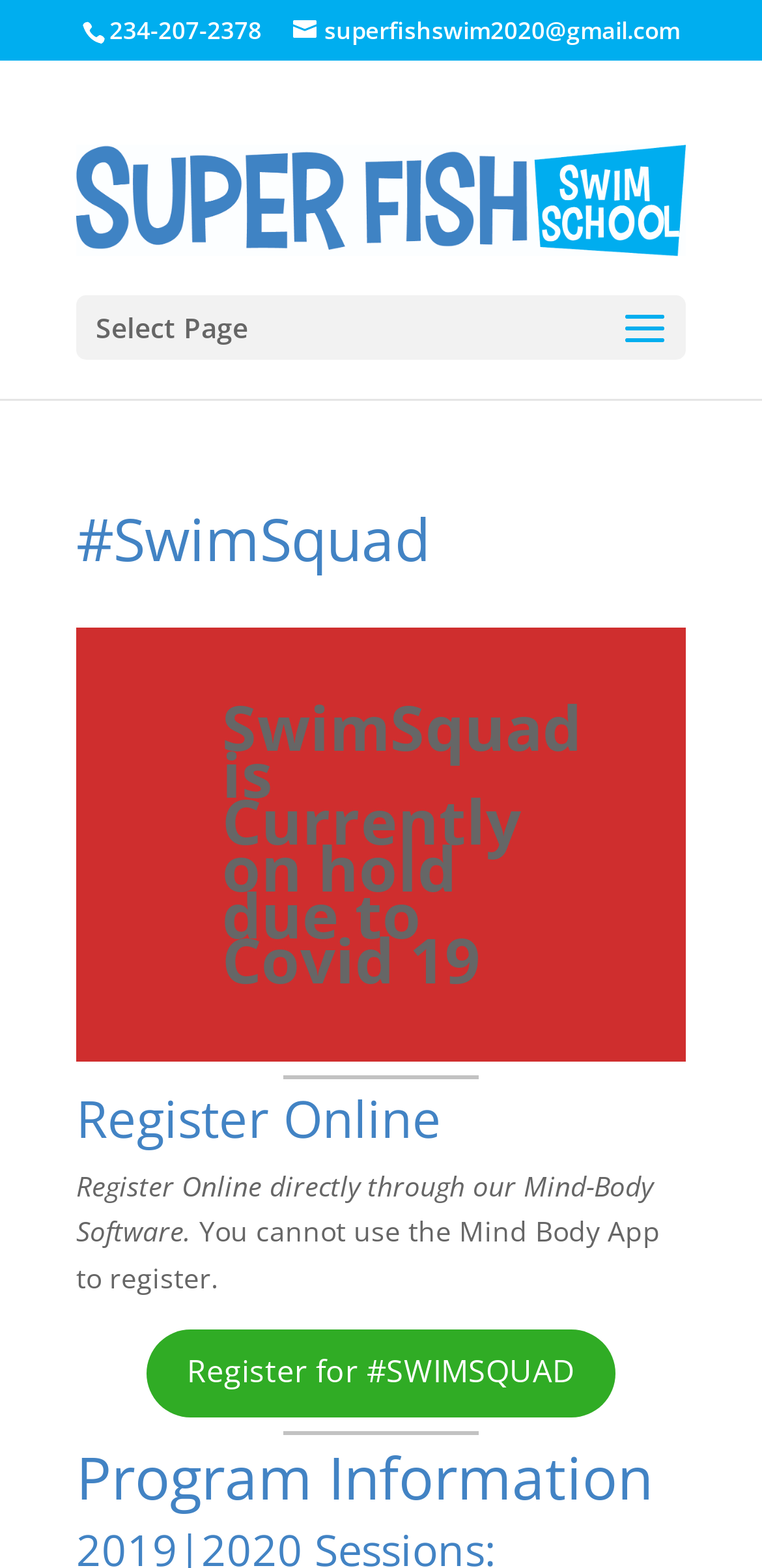Give a detailed account of the webpage's layout and content.

The webpage is about SuperFish Swim School, specifically its #SwimSquad program. At the top, there is a contact section with a phone number, 234-207-2378, and an email address, superfishswim2020@gmail.com. Below the contact information, there is a link to the SuperFish Swim School's main page, accompanied by a logo image.

On the left side of the page, there is a navigation menu with a "Select Page" option. Below the navigation menu, the title "#SwimSquad" is prominently displayed. The main content of the page starts with a notice that SwimSquad is currently on hold due to Covid 19.

Below the notice, there is a horizontal separator, followed by a section about registering online. This section has a heading "Register Online" and provides instructions on how to register directly through the Mind-Body Software. There is also a note that the Mind Body App cannot be used to register. A "Register for #SWIMSQUAD" link is provided for users to sign up.

Another horizontal separator is placed below the registration section, followed by a "Program Information" section.